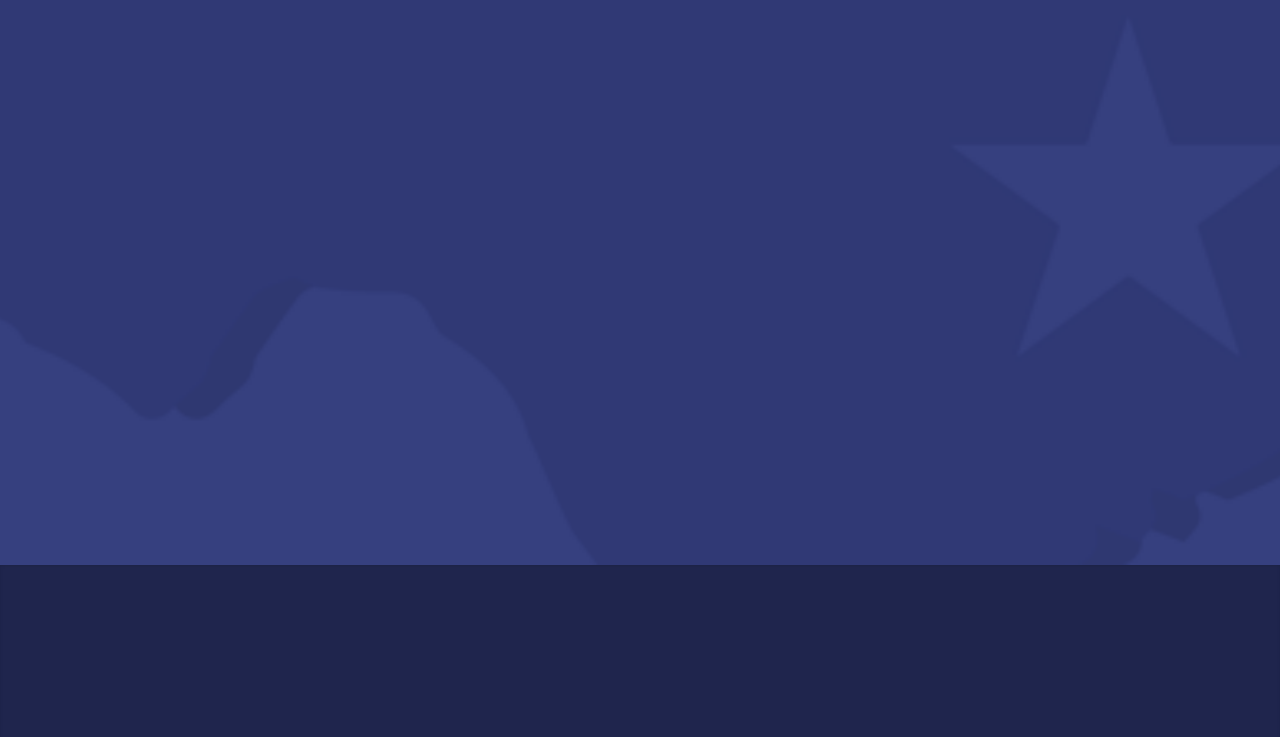Bounding box coordinates should be provided in the format (top-left x, top-left y, bottom-right x, bottom-right y) with all values between 0 and 1. Identify the bounding box for this UI element: Good "N" Plenty Produce

None